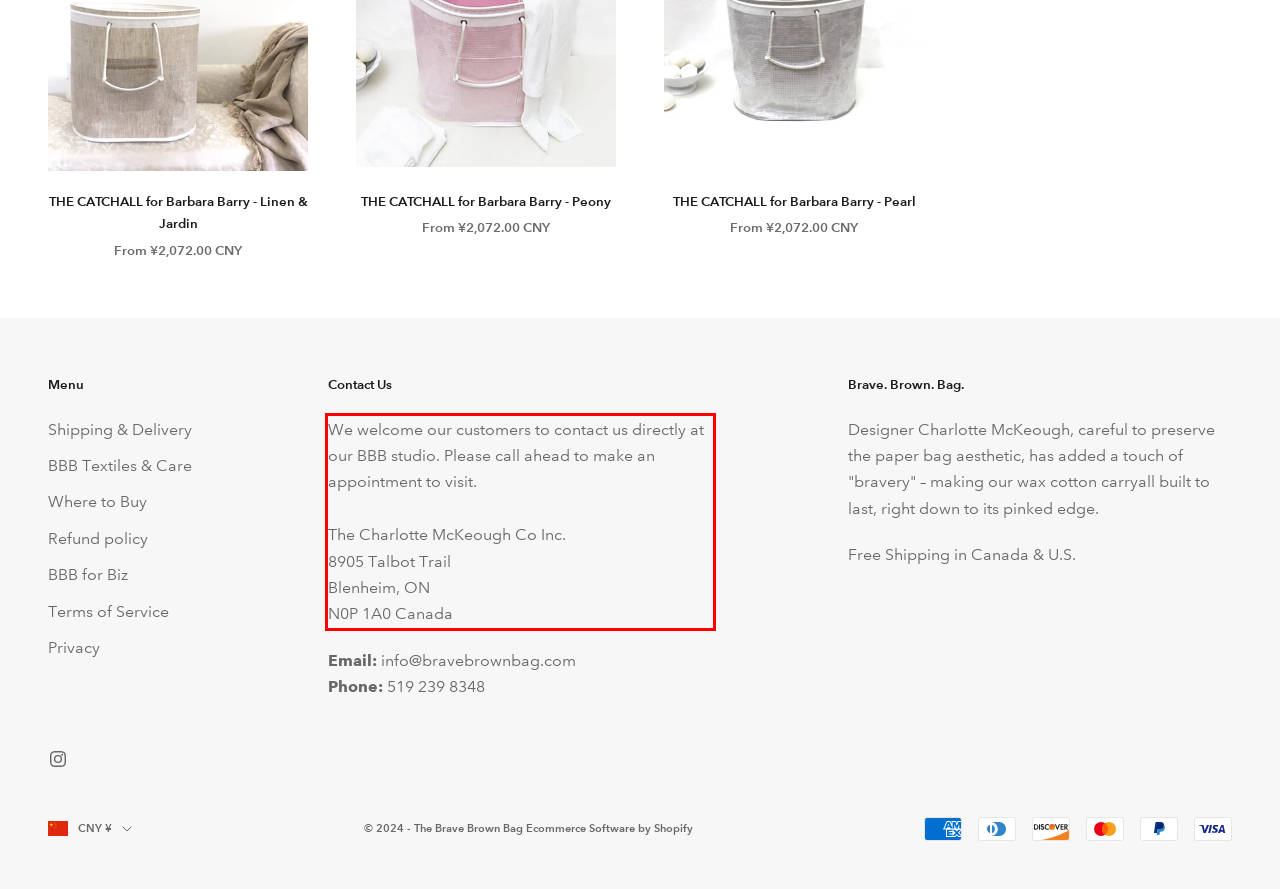Identify the text inside the red bounding box on the provided webpage screenshot by performing OCR.

We welcome our customers to contact us directly at our BBB studio. Please call ahead to make an appointment to visit. The Charlotte McKeough Co Inc. 8905 Talbot Trail Blenheim, ON N0P 1A0 Canada